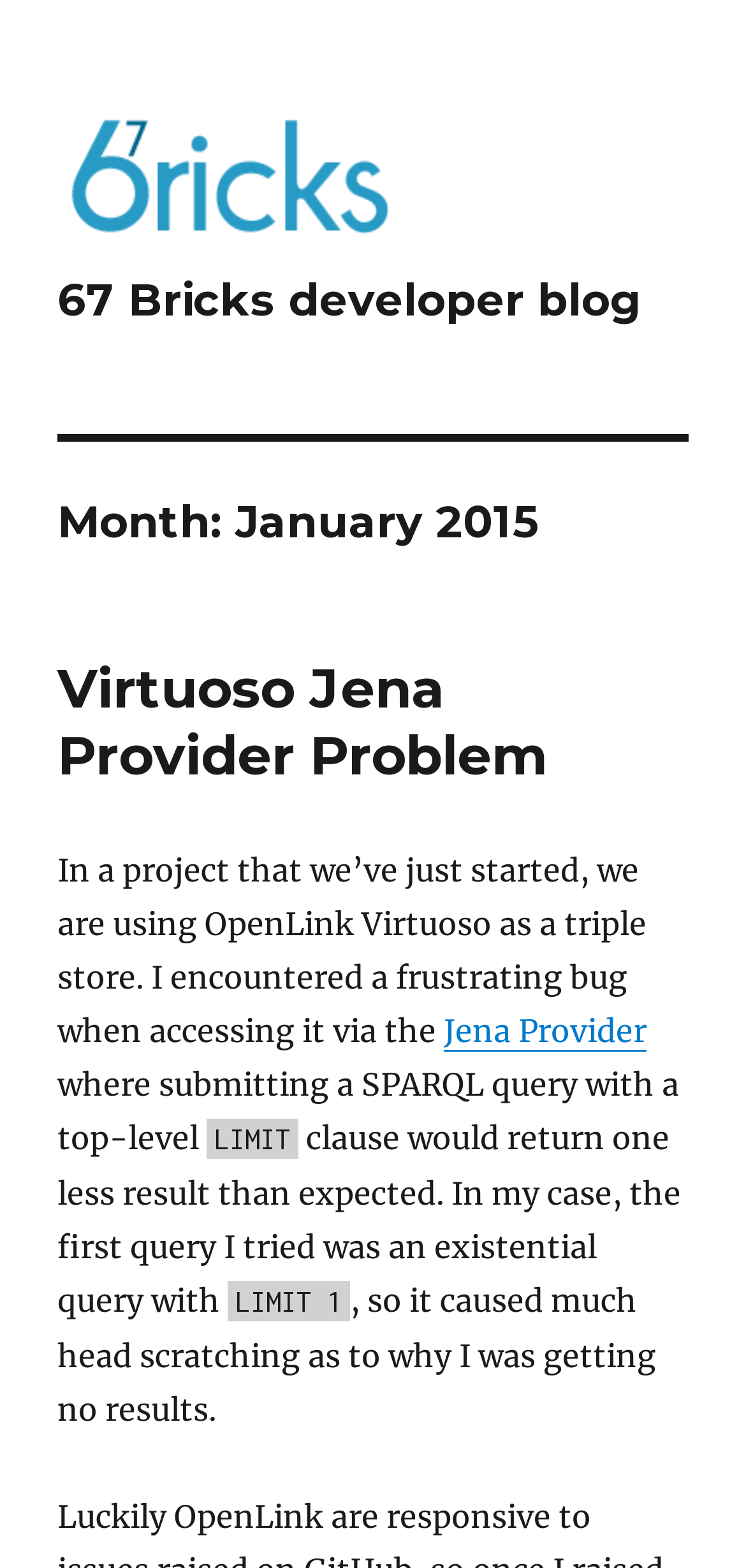What is the existential query with a LIMIT clause?
With the help of the image, please provide a detailed response to the question.

I found the answer by examining the text 'In my case, the first query I tried was an existential query with a LIMIT 1' which is a child element of the StaticText element.